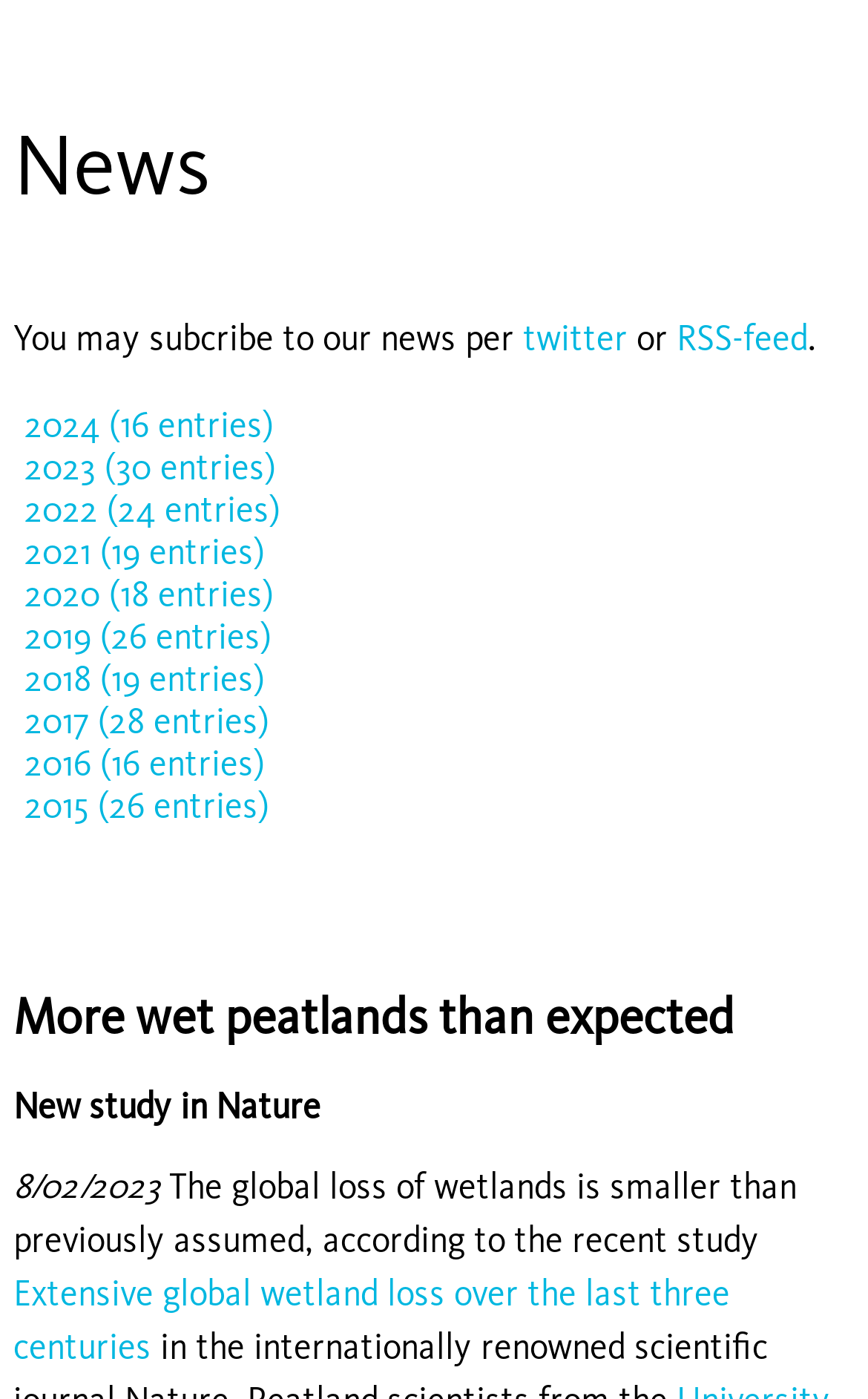For the element described, predict the bounding box coordinates as (top-left x, top-left y, bottom-right x, bottom-right y). All values should be between 0 and 1. Element description: Covid community response

None